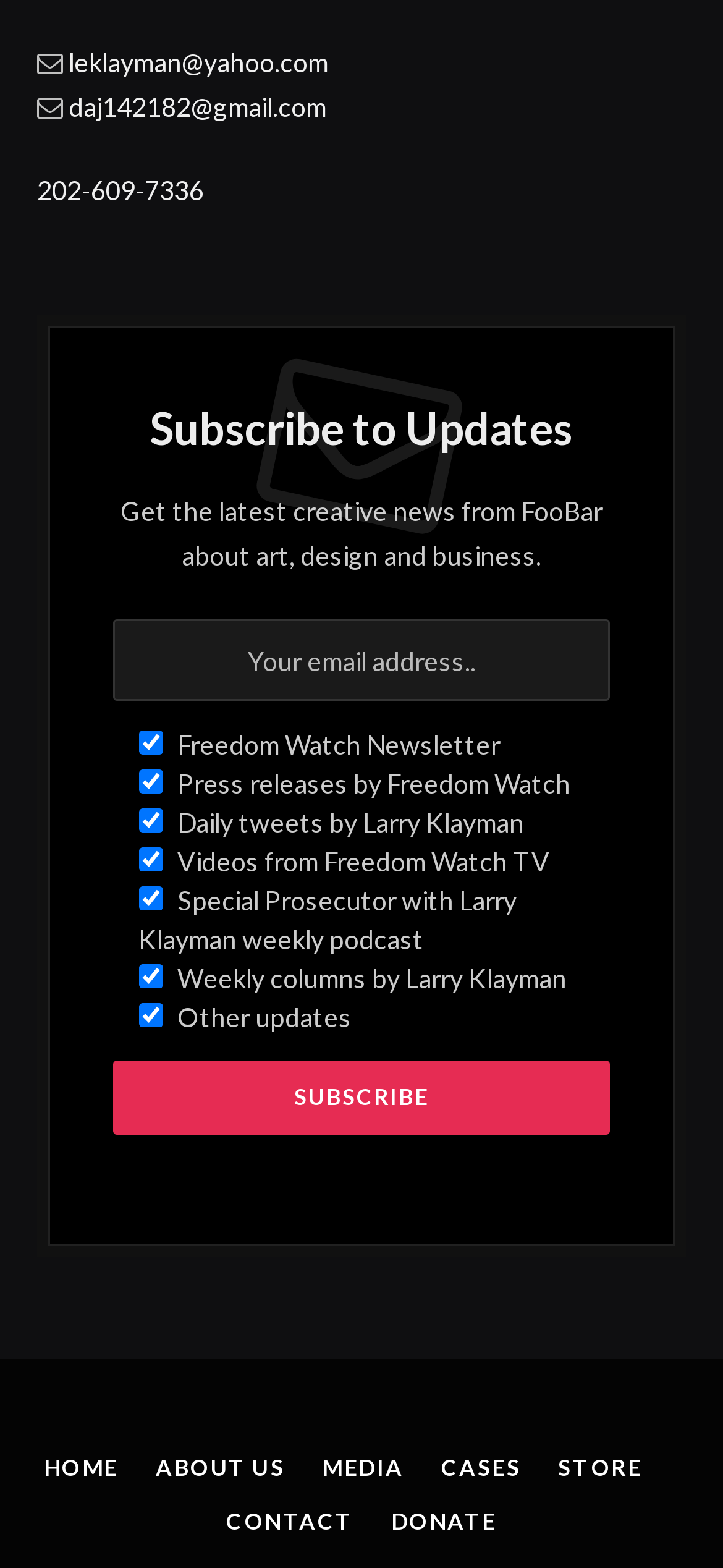What is the purpose of the form?
Based on the visual, give a brief answer using one word or a short phrase.

To subscribe to updates